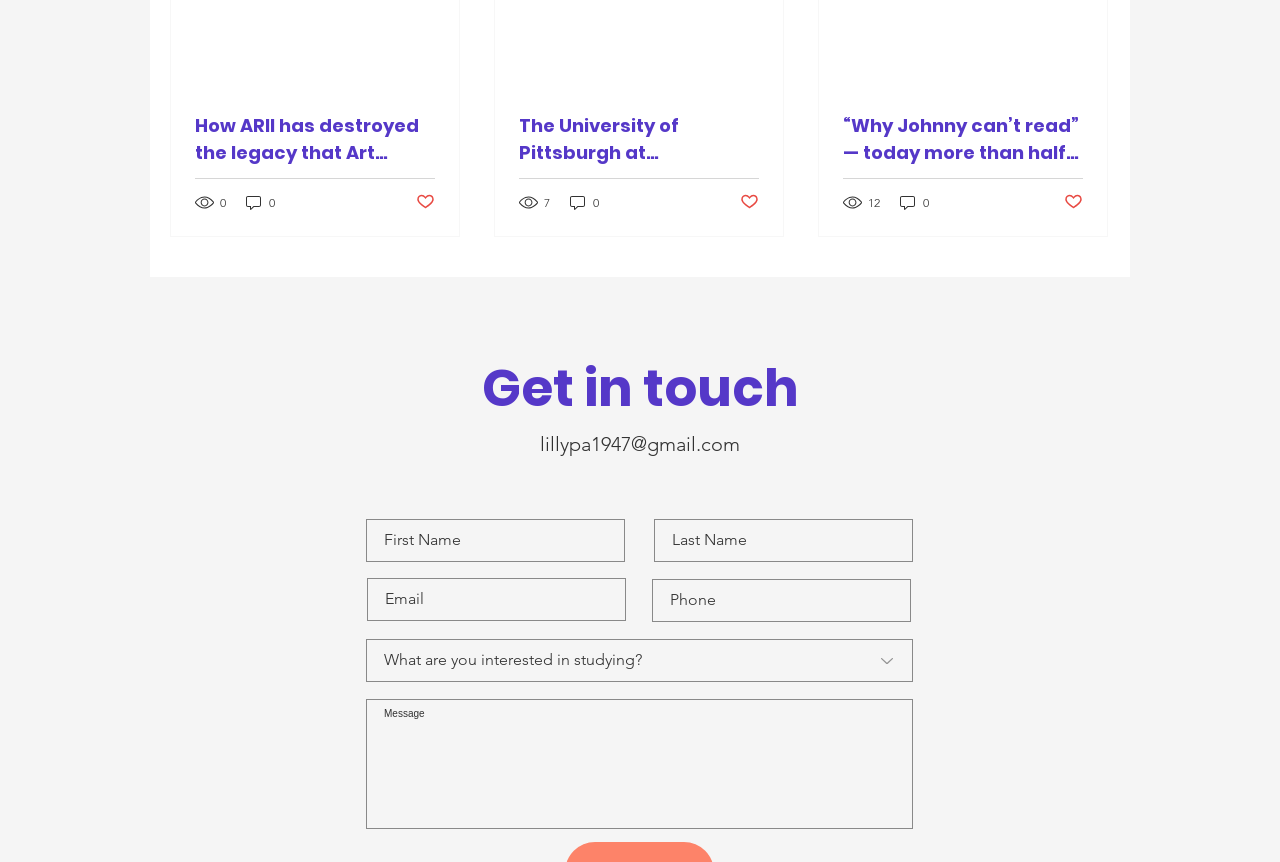What is the purpose of the 'Get in touch' section?
Based on the image content, provide your answer in one word or a short phrase.

To contact the author